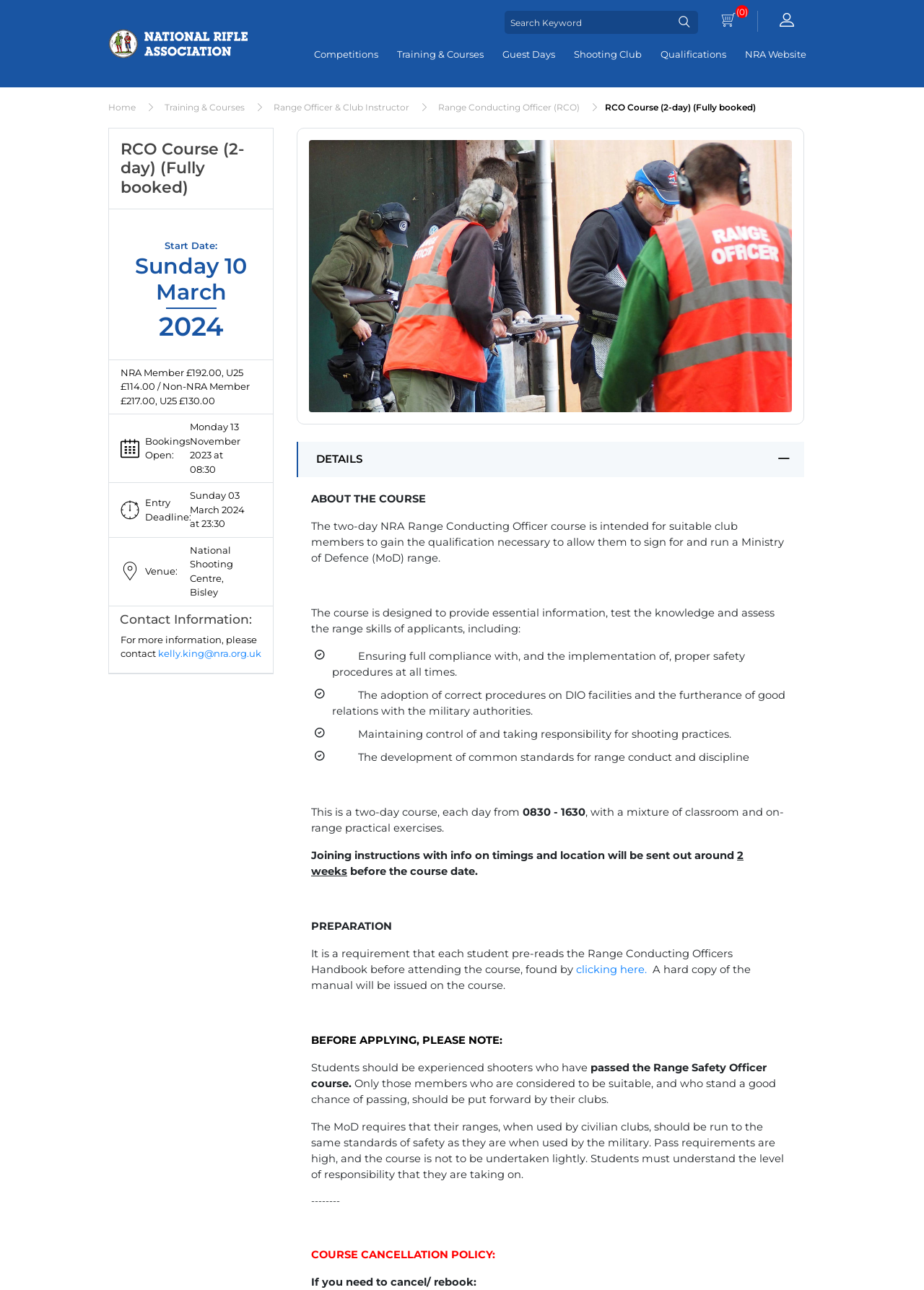Locate the bounding box coordinates of the element that should be clicked to fulfill the instruction: "View the details of the RCO Course".

[0.332, 0.346, 0.864, 0.366]